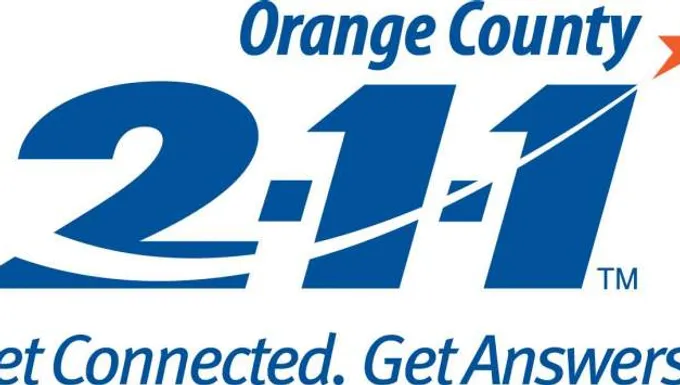What is the tagline of the organization?
We need a detailed and exhaustive answer to the question. Please elaborate.

The tagline 'Get Connected. Get Answers.' is written below the '2-1-1 Orange County' logo, emphasizing the organization's mission to provide critical information and assistance to individuals in need.